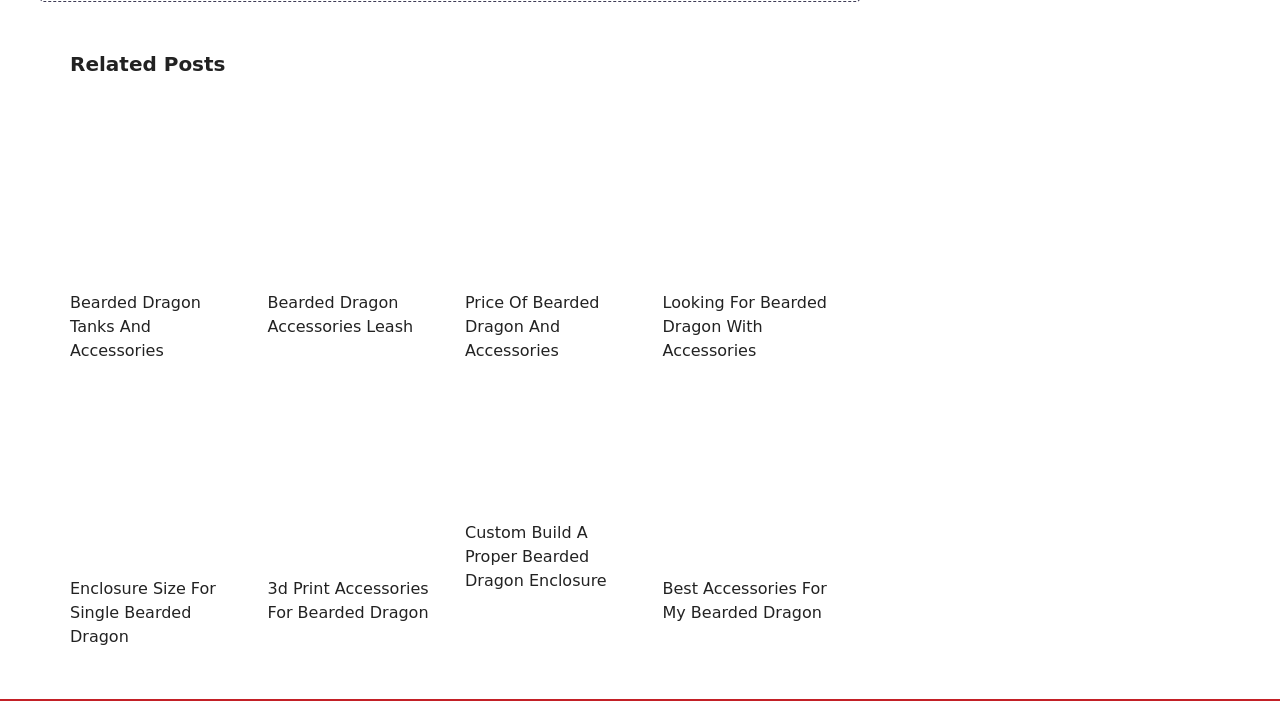How many articles are on this webpage?
Please look at the screenshot and answer using one word or phrase.

8